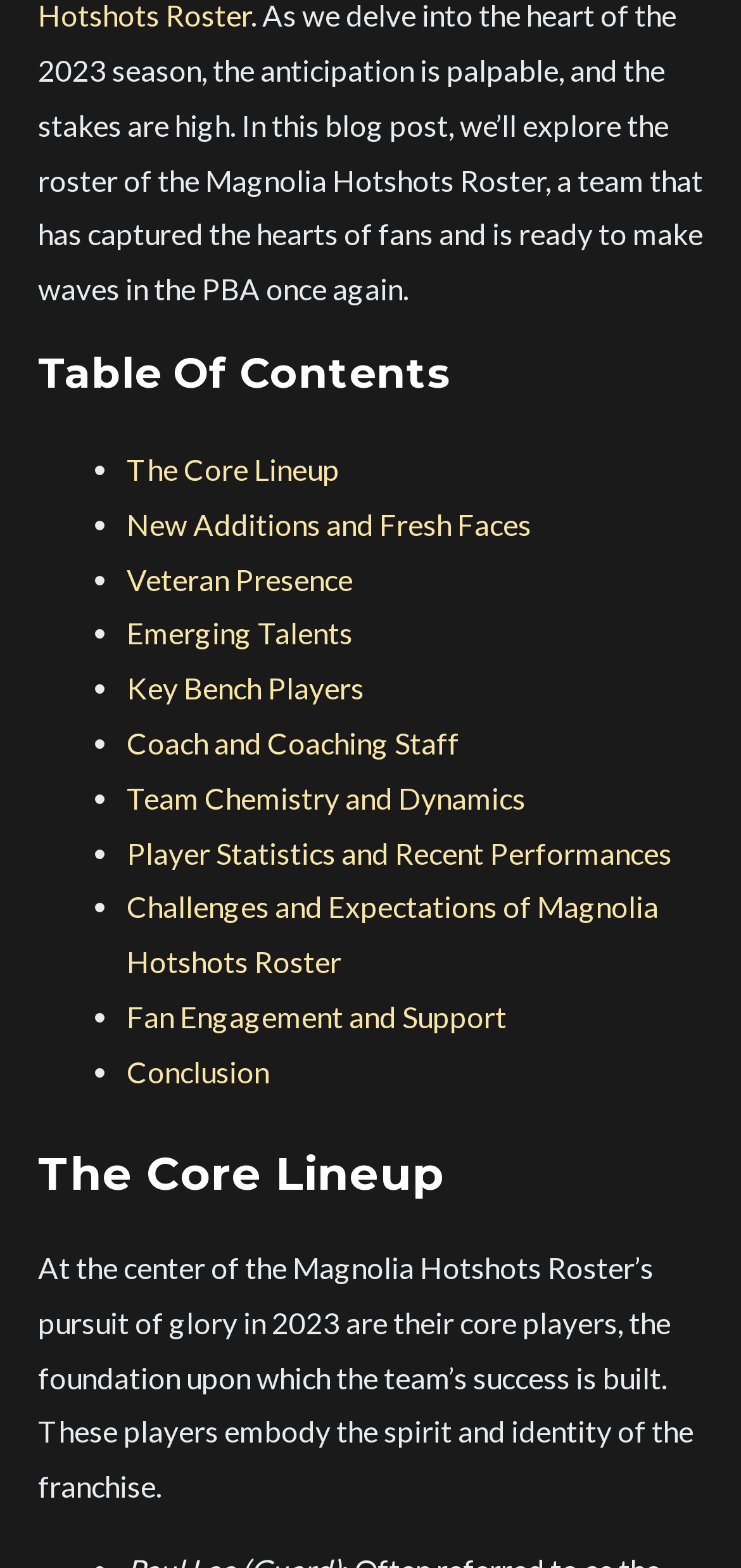Please give a succinct answer to the question in one word or phrase:
What is the topic of the second paragraph?

The Core Lineup